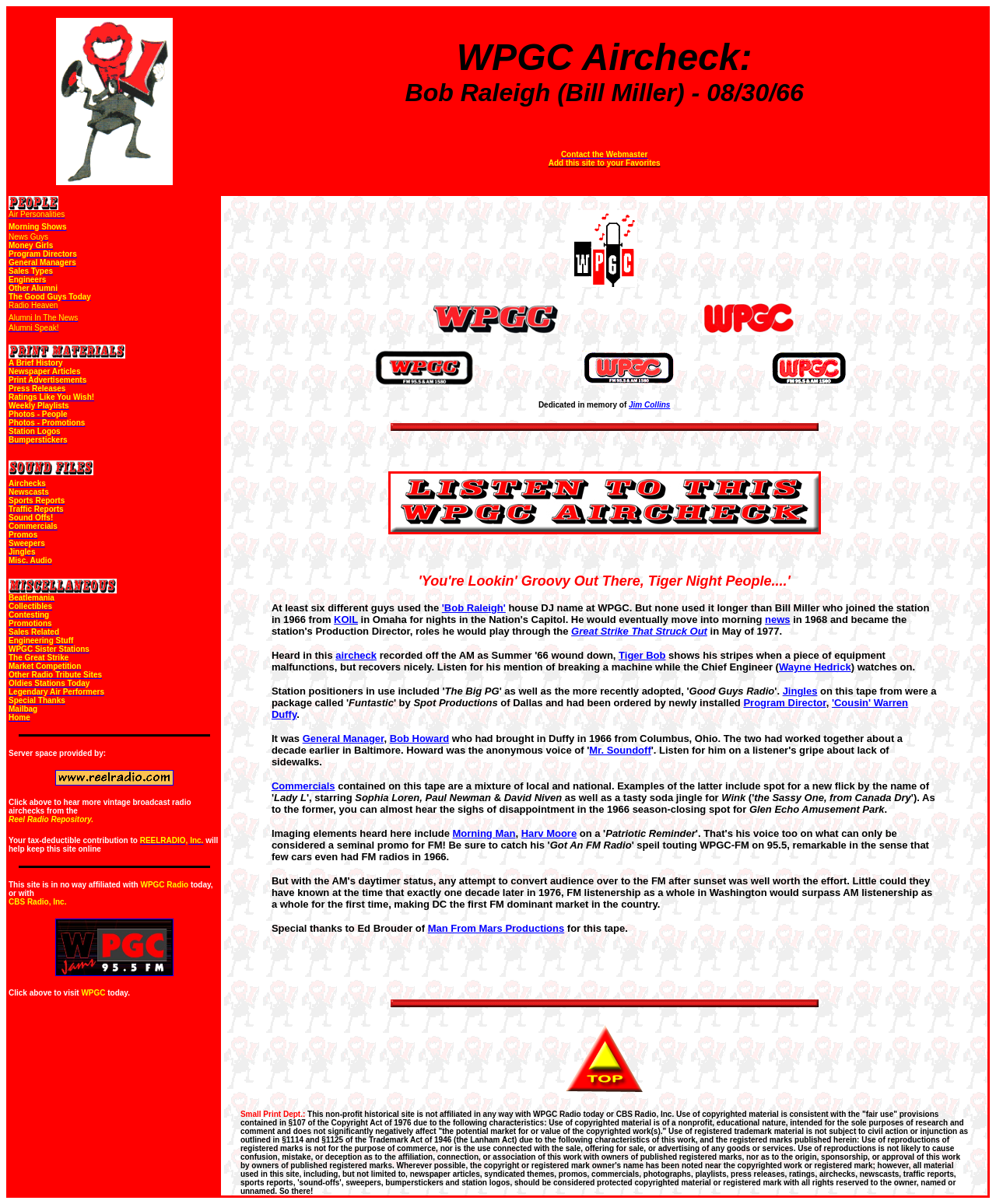Can you show the bounding box coordinates of the region to click on to complete the task described in the instruction: "Contact the Webmaster"?

[0.563, 0.121, 0.65, 0.132]